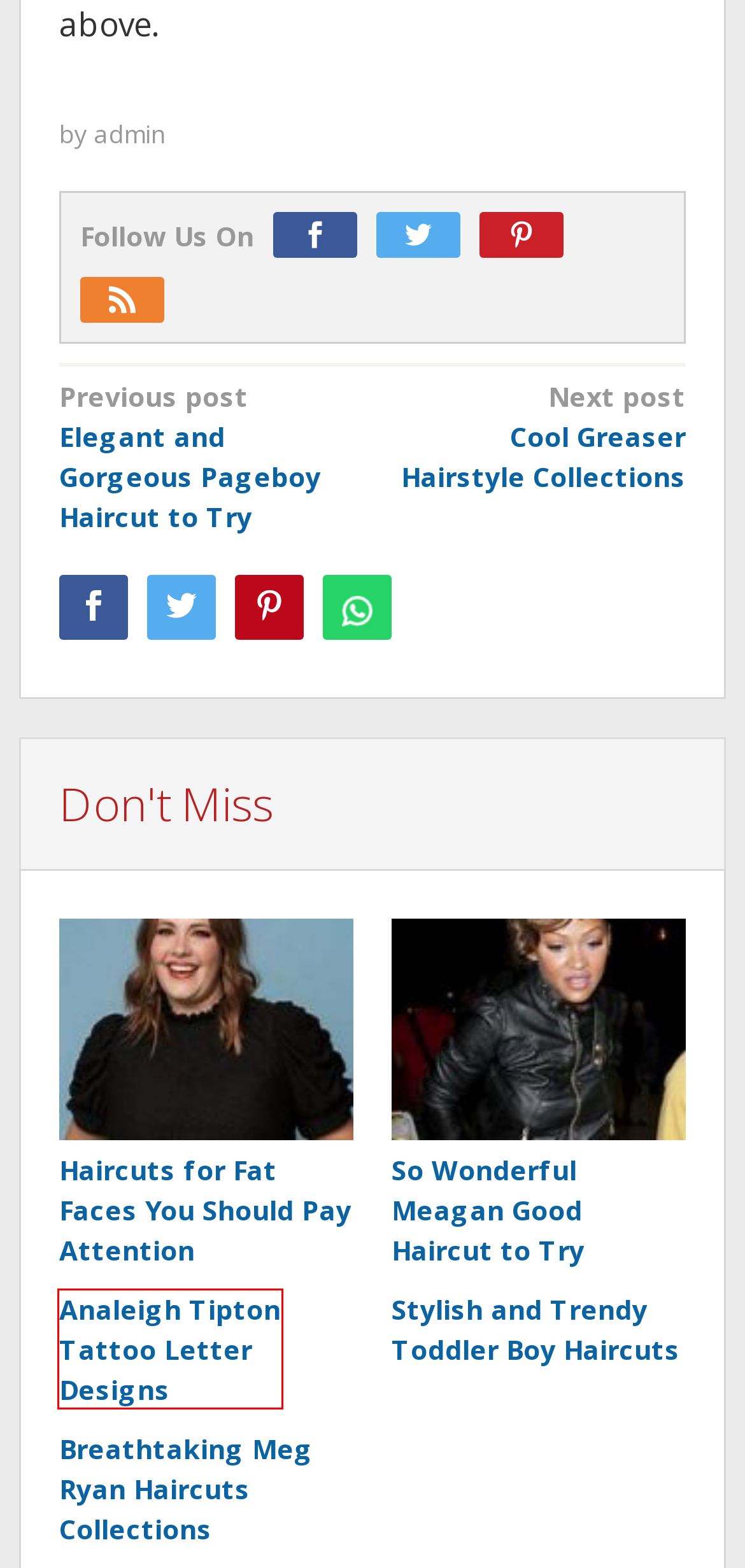Given a screenshot of a webpage with a red bounding box highlighting a UI element, choose the description that best corresponds to the new webpage after clicking the element within the red bounding box. Here are your options:
A. Elegant and Gorgeous Pageboy Haircut to Try | Hair Beauty and Fashion Trends
B. Analeigh Tipton Tattoo Letter Designs | Hair Beauty and Fashion Trends
C. Breathtaking Meg Ryan Haircuts Collections | Hair Beauty and Fashion Trends
D. Index Berita | Hair Beauty and Fashion Trends
E. So Wonderful Meagan Good Haircut to Try | Hair Beauty and Fashion Trends
F. Haircuts for Fat Faces You Should Pay Attention | Hair Beauty and Fashion Trends
G. Cool Greaser Hairstyle Collections | Hair Beauty and Fashion Trends
H. Stylish and Trendy Toddler Boy Haircuts | Hair Beauty and Fashion Trends

B